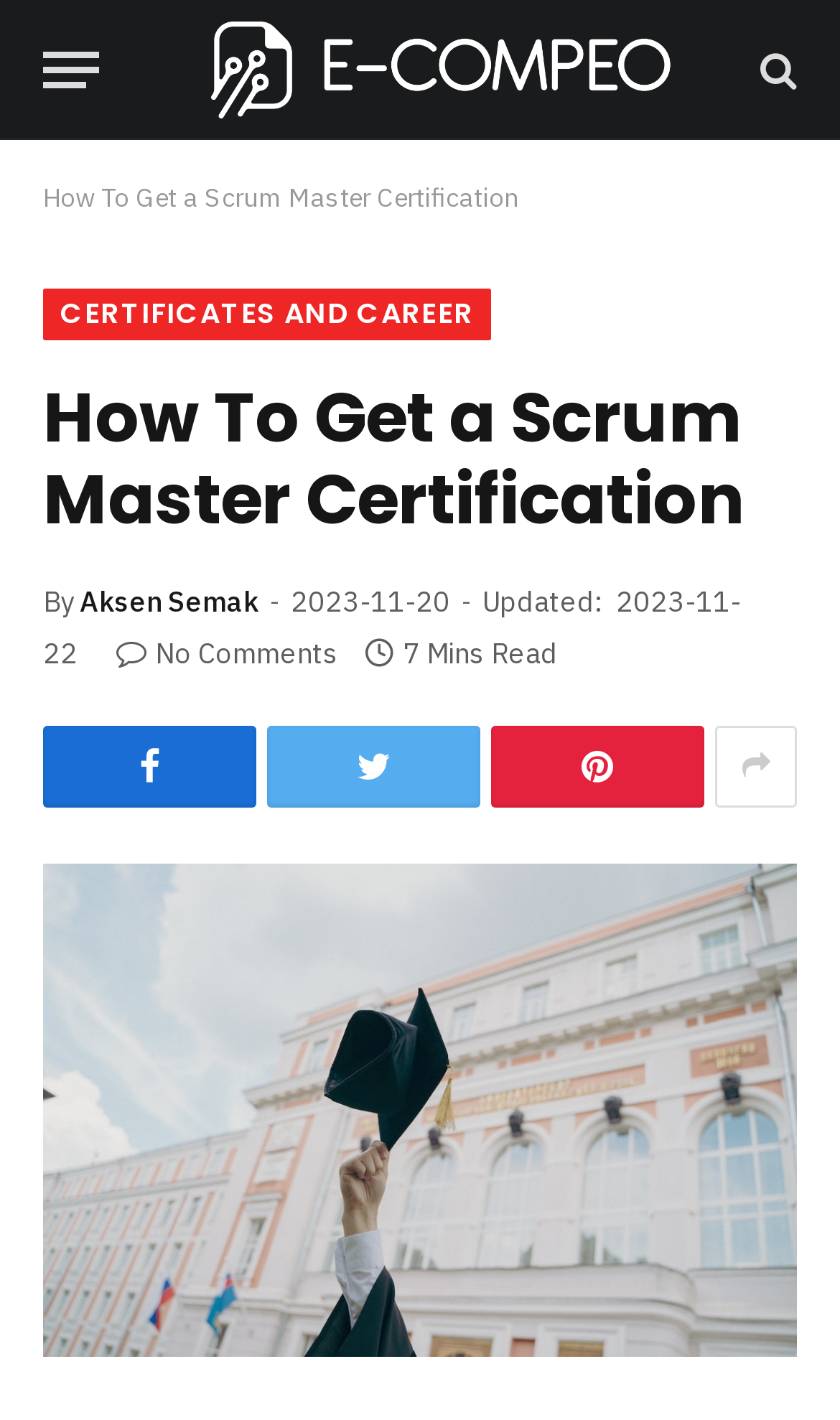When was the article last updated?
Can you provide a detailed and comprehensive answer to the question?

The last updated date can be found by looking at the text 'Updated:' followed by the date, which is '2023-11-22'.